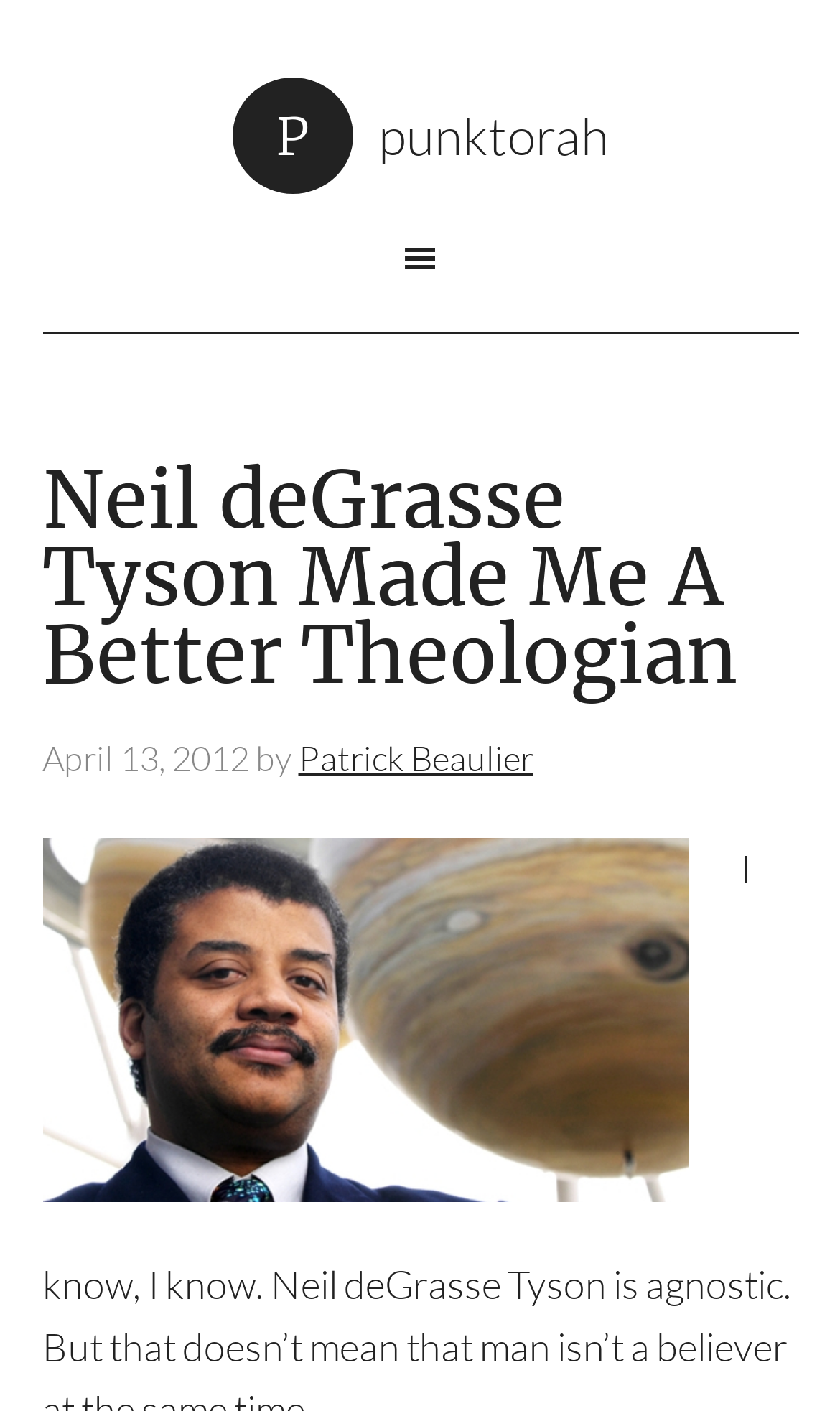Specify the bounding box coordinates (top-left x, top-left y, bottom-right x, bottom-right y) of the UI element in the screenshot that matches this description: Patrick Beaulier

[0.355, 0.522, 0.635, 0.553]